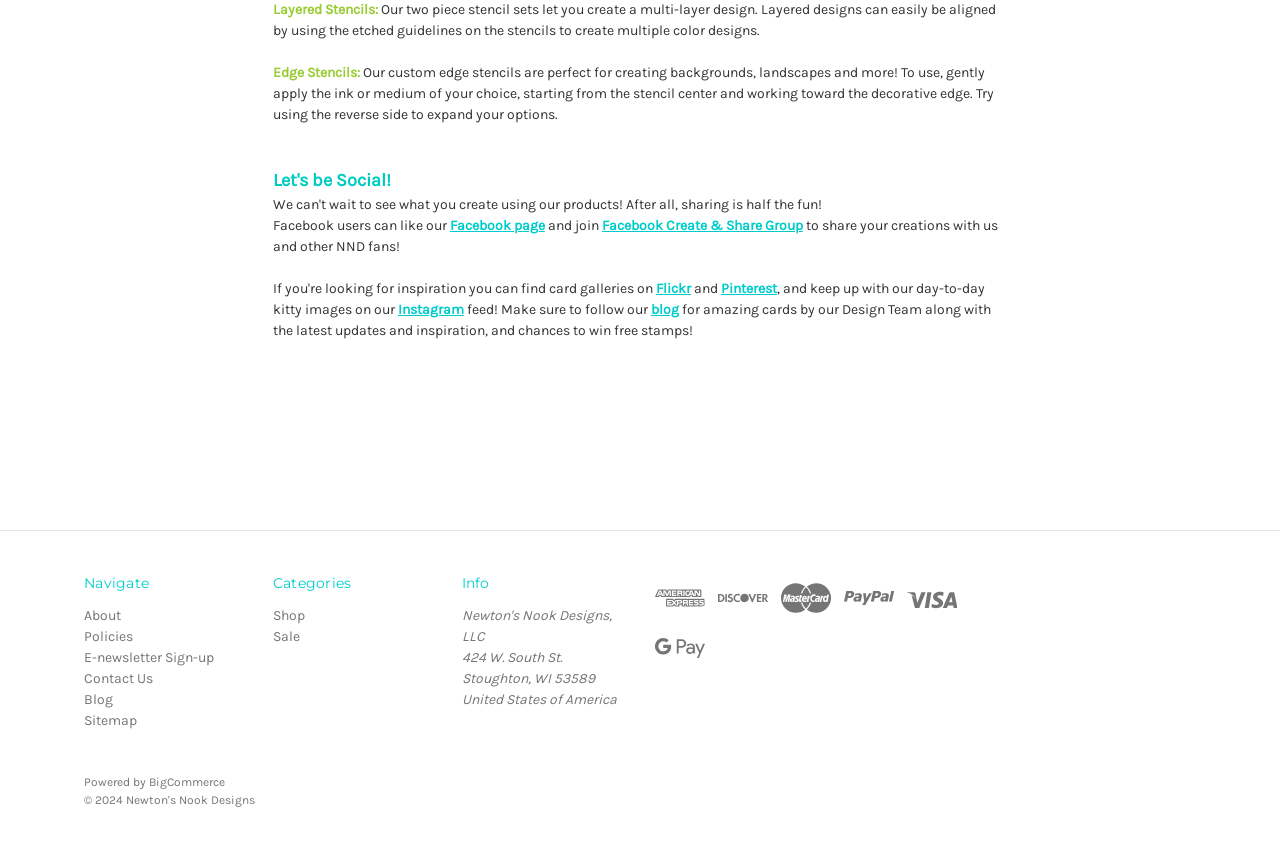Using the information in the image, give a comprehensive answer to the question: 
What is the address of the company mentioned on the webpage?

The webpage provides the address of the company as 424 W. South St., Stoughton, WI 53589, United States of America.